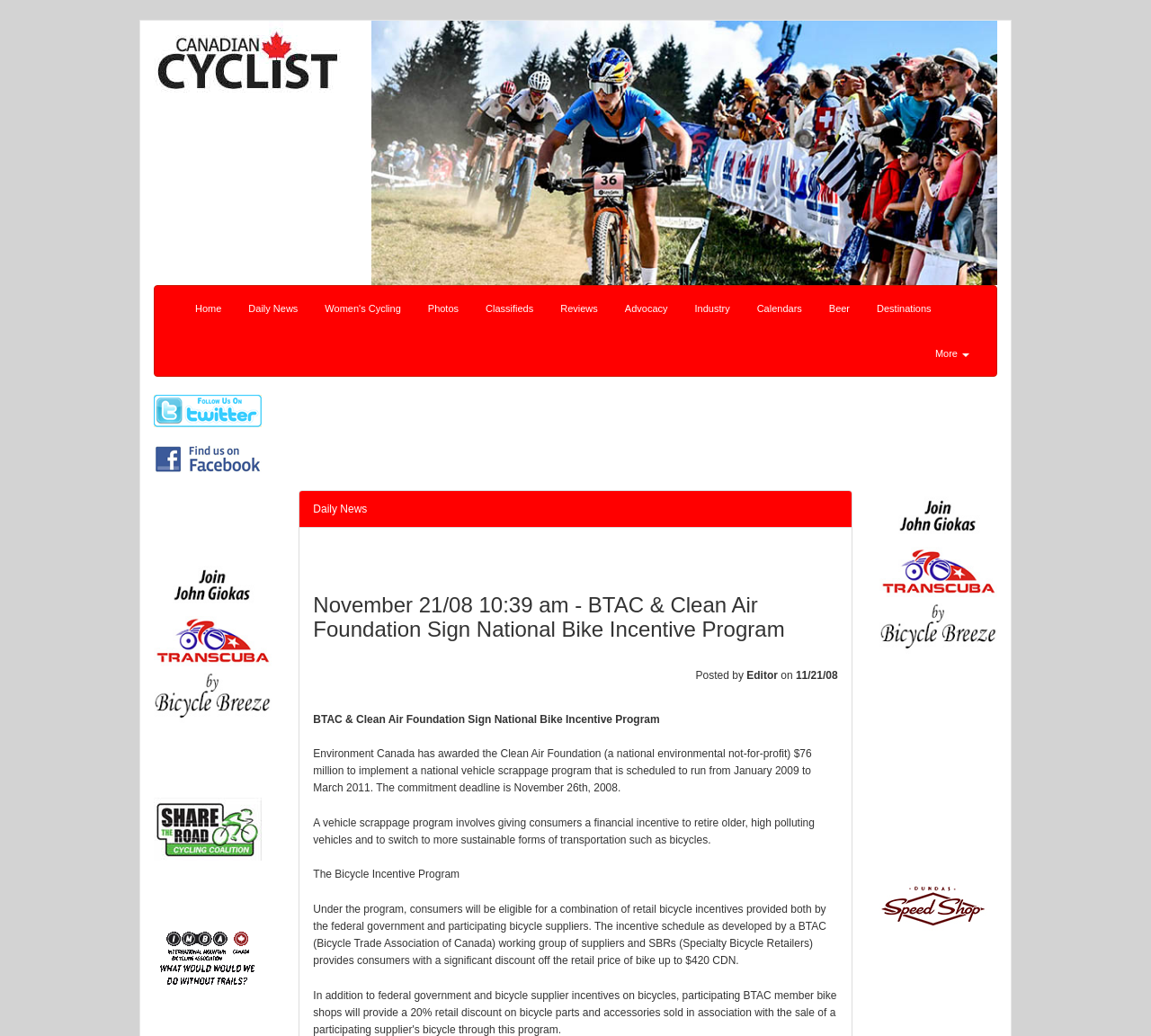Respond with a single word or phrase:
What is the date of the latest news article?

11/21/08